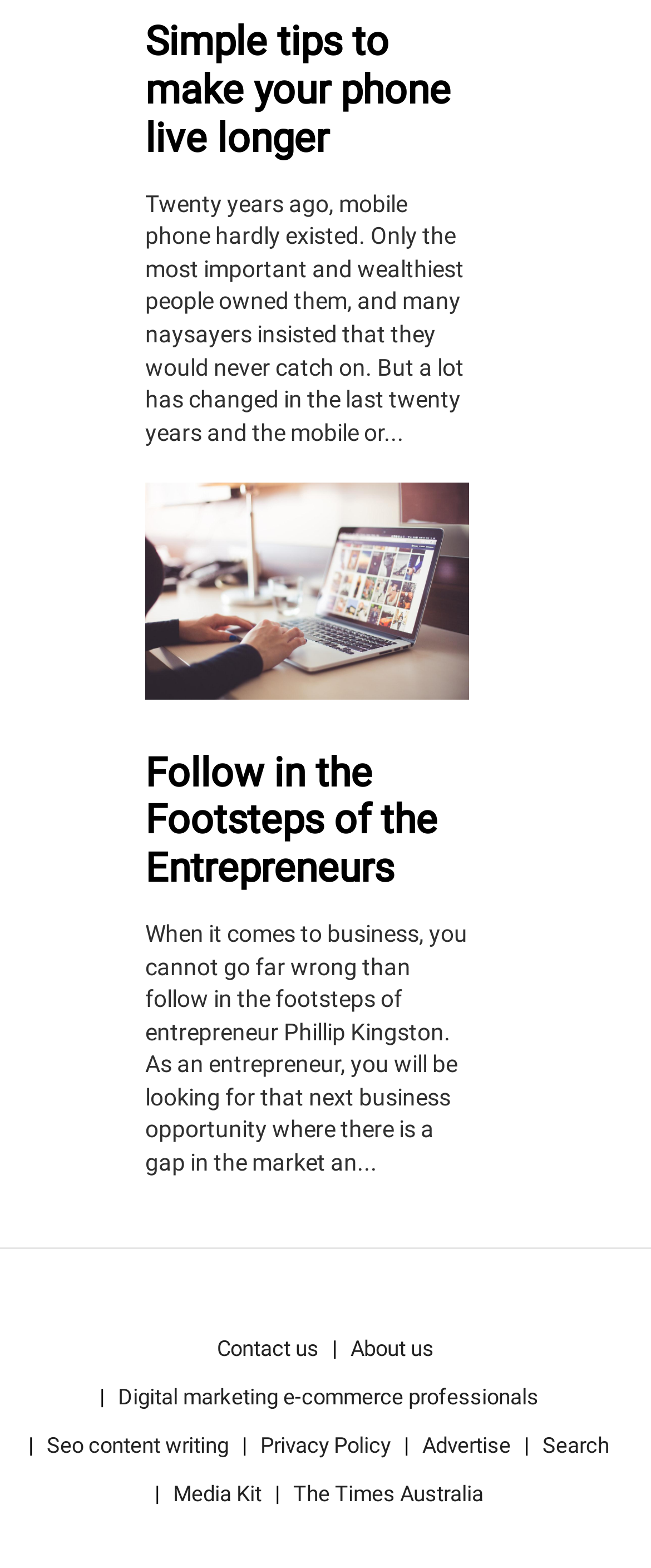Determine the bounding box coordinates for the area you should click to complete the following instruction: "Contact us".

[0.333, 0.844, 0.49, 0.875]